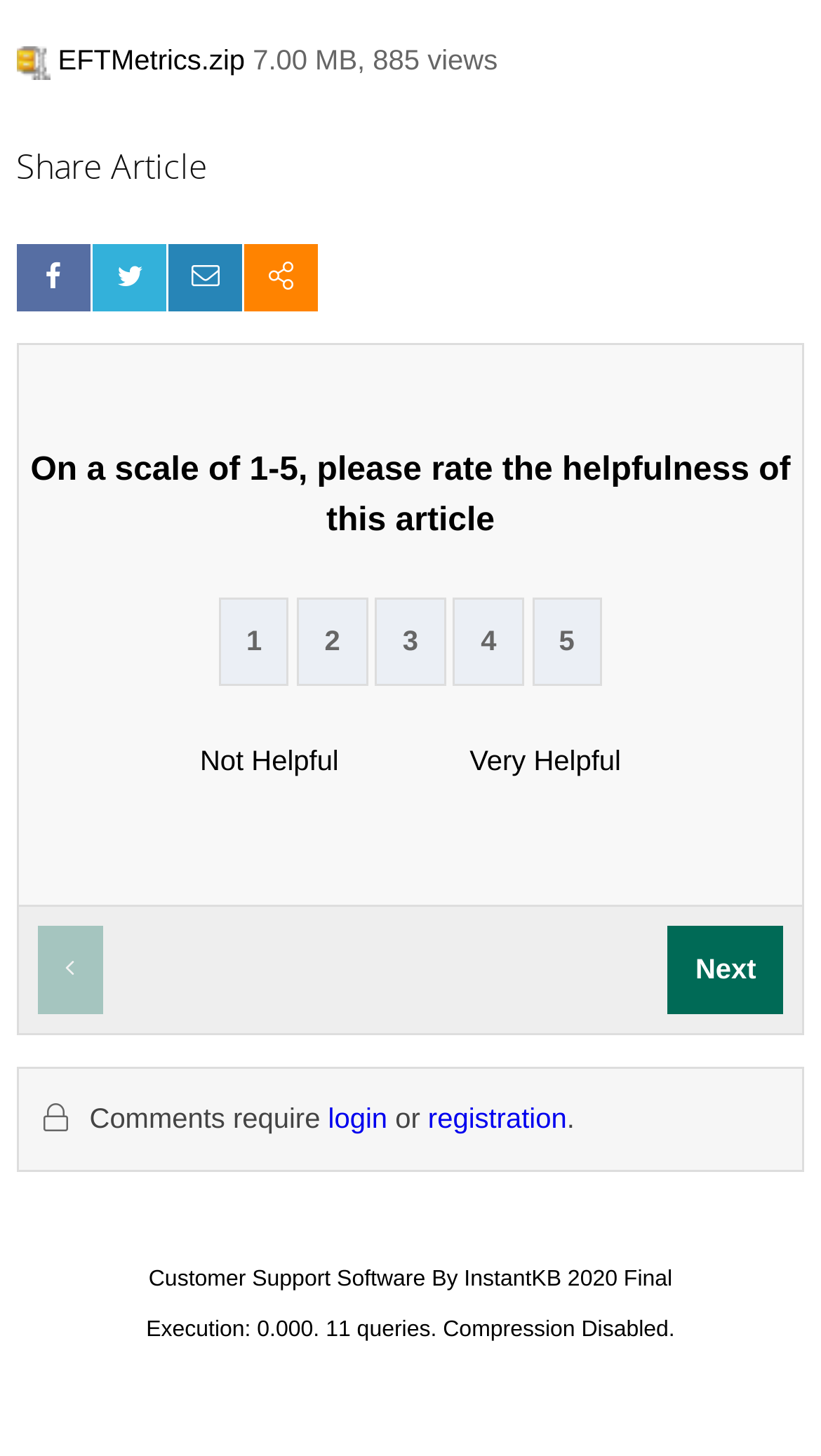Locate the bounding box coordinates of the area to click to fulfill this instruction: "Download the EFTMetrics.zip file". The bounding box should be presented as four float numbers between 0 and 1, in the order [left, top, right, bottom].

[0.071, 0.03, 0.298, 0.052]